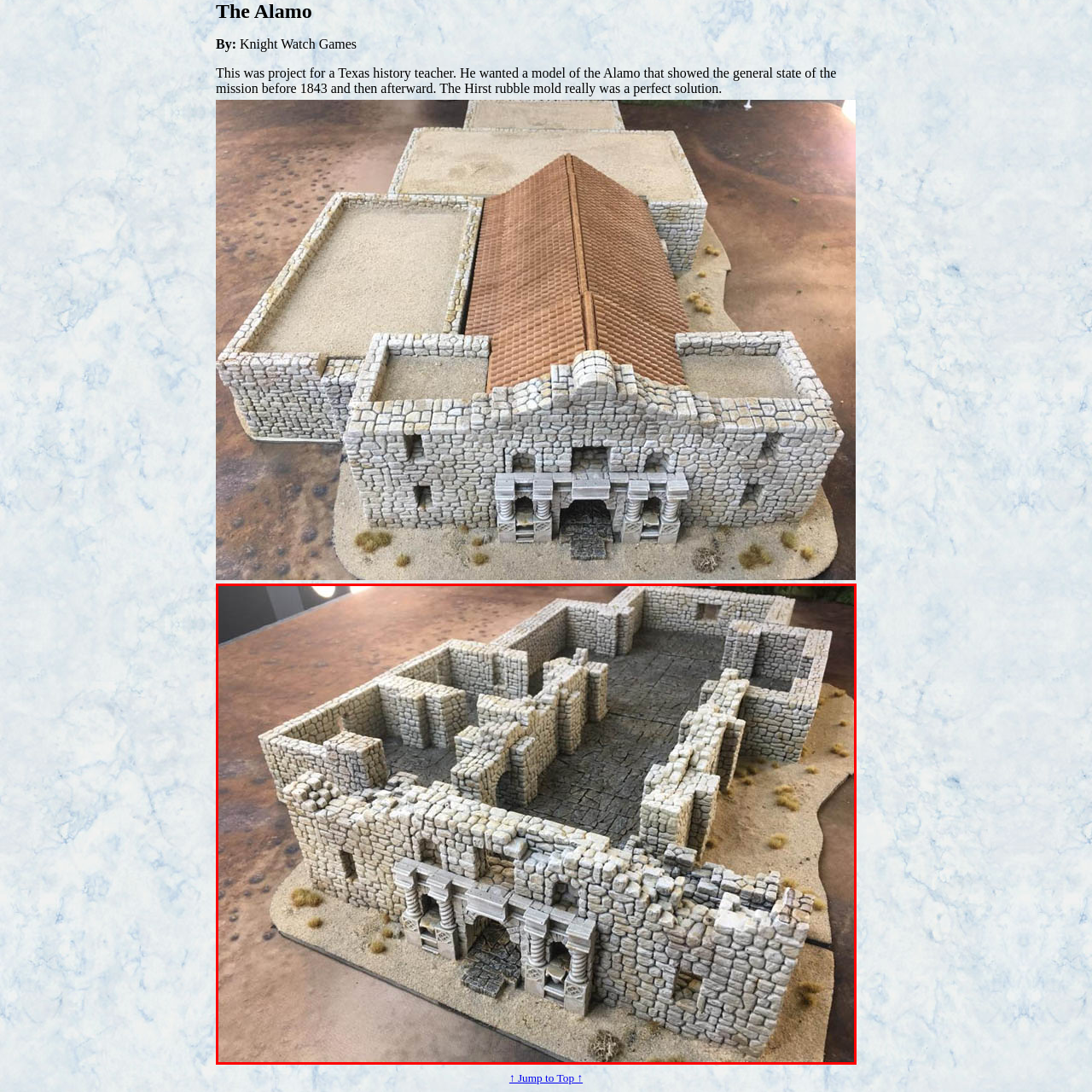What is the purpose of the Alamo model?
Pay attention to the part of the image enclosed by the red bounding box and respond to the question in detail.

According to the caption, the model was created for a Texas history teacher, implying that its purpose is to serve as a visual aid for teaching and learning about the Alamo's historical significance and architecture.